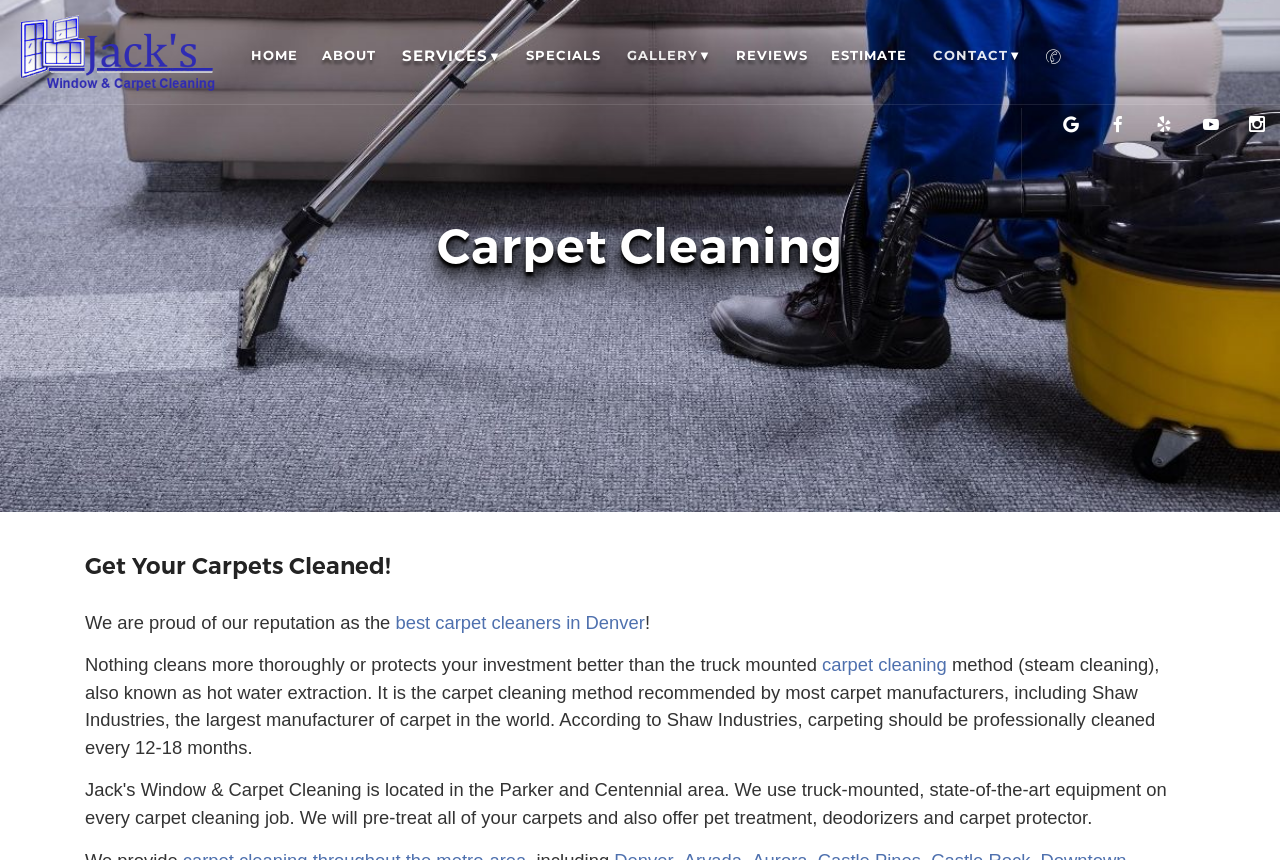Please indicate the bounding box coordinates for the clickable area to complete the following task: "Click the HOME link". The coordinates should be specified as four float numbers between 0 and 1, i.e., [left, top, right, bottom].

[0.196, 0.003, 0.238, 0.126]